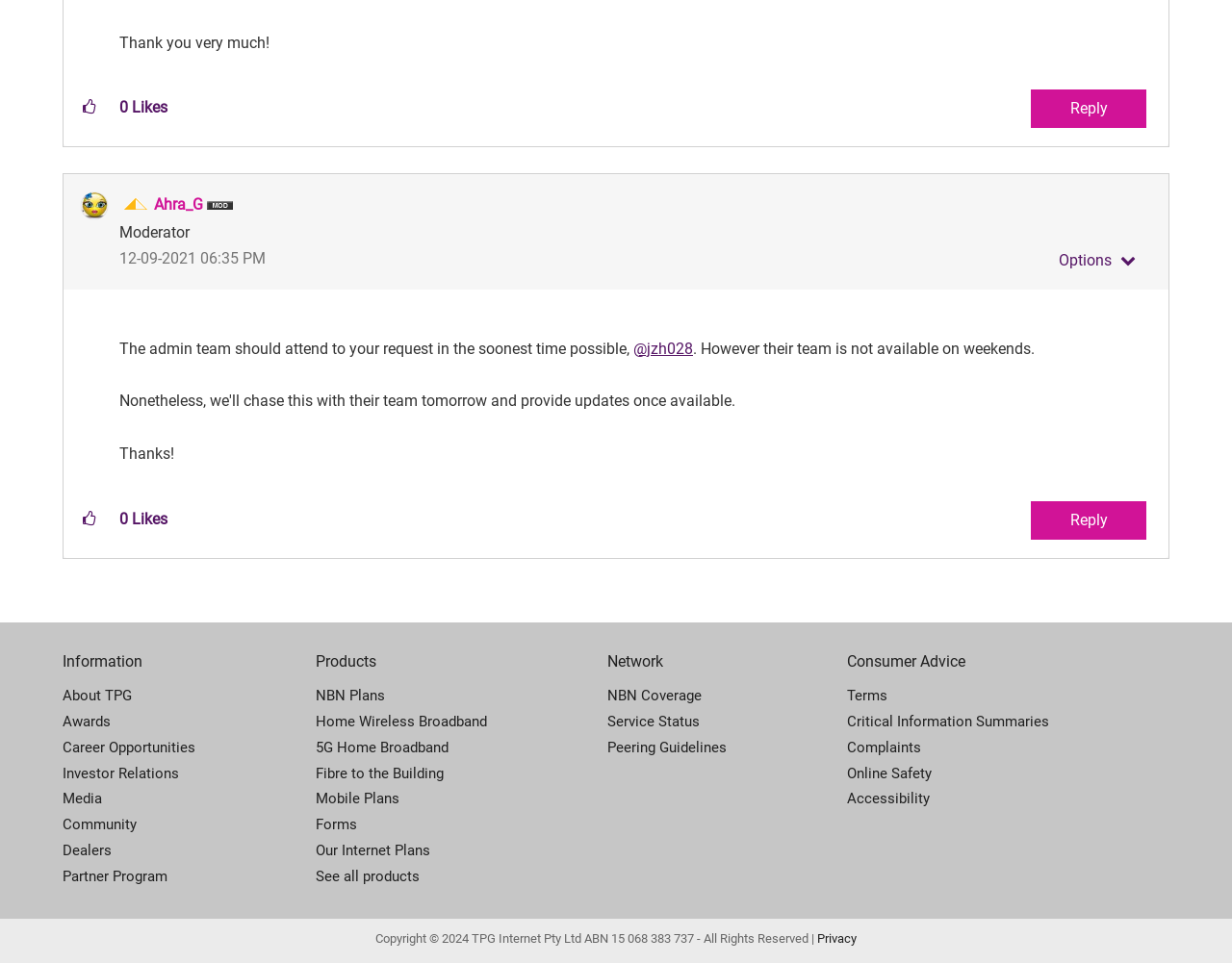Find the bounding box coordinates of the element to click in order to complete the given instruction: "Click to give kudos to this post."

[0.058, 0.093, 0.088, 0.13]